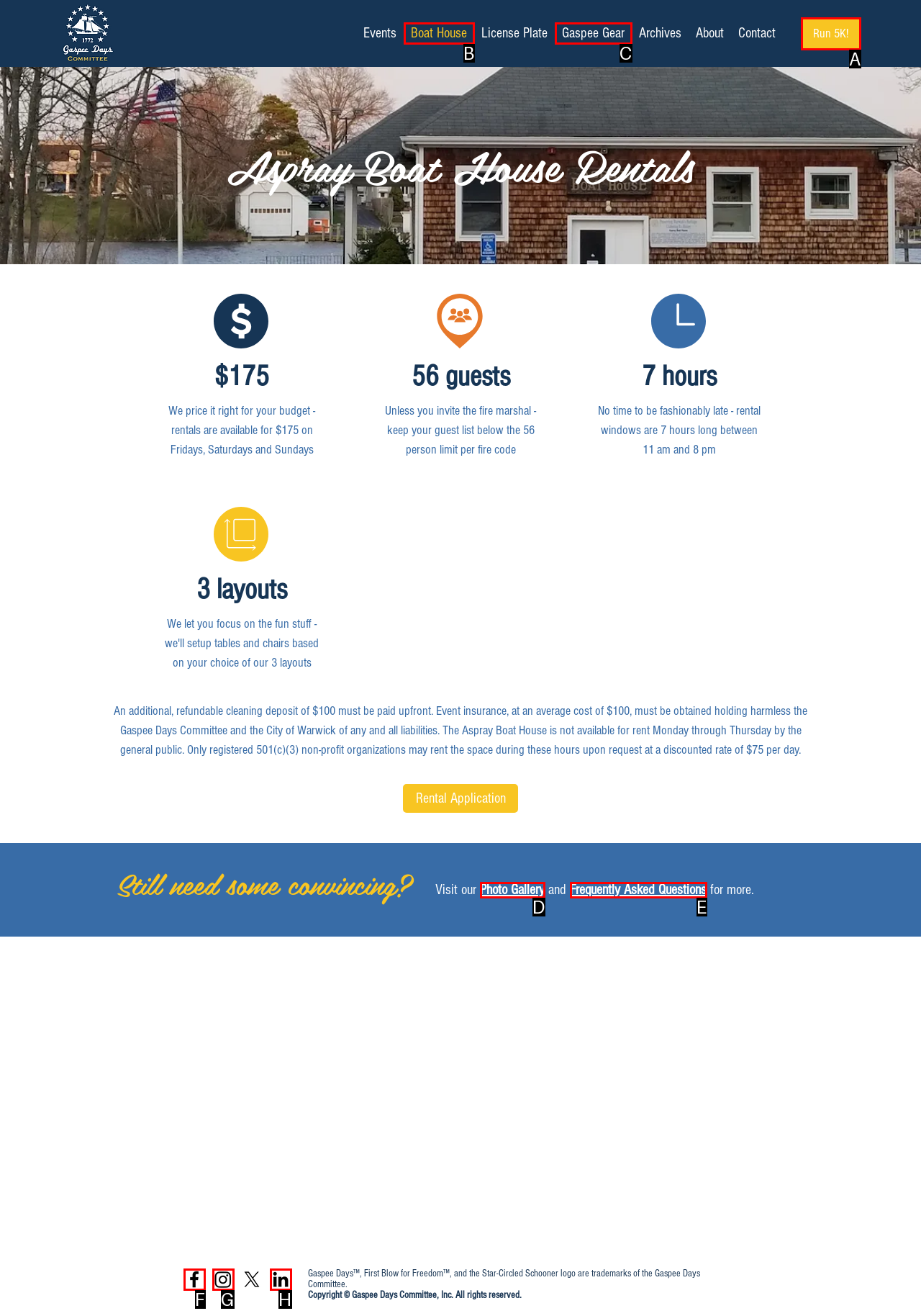Refer to the element description: Frequently Asked Questions and identify the matching HTML element. State your answer with the appropriate letter.

E